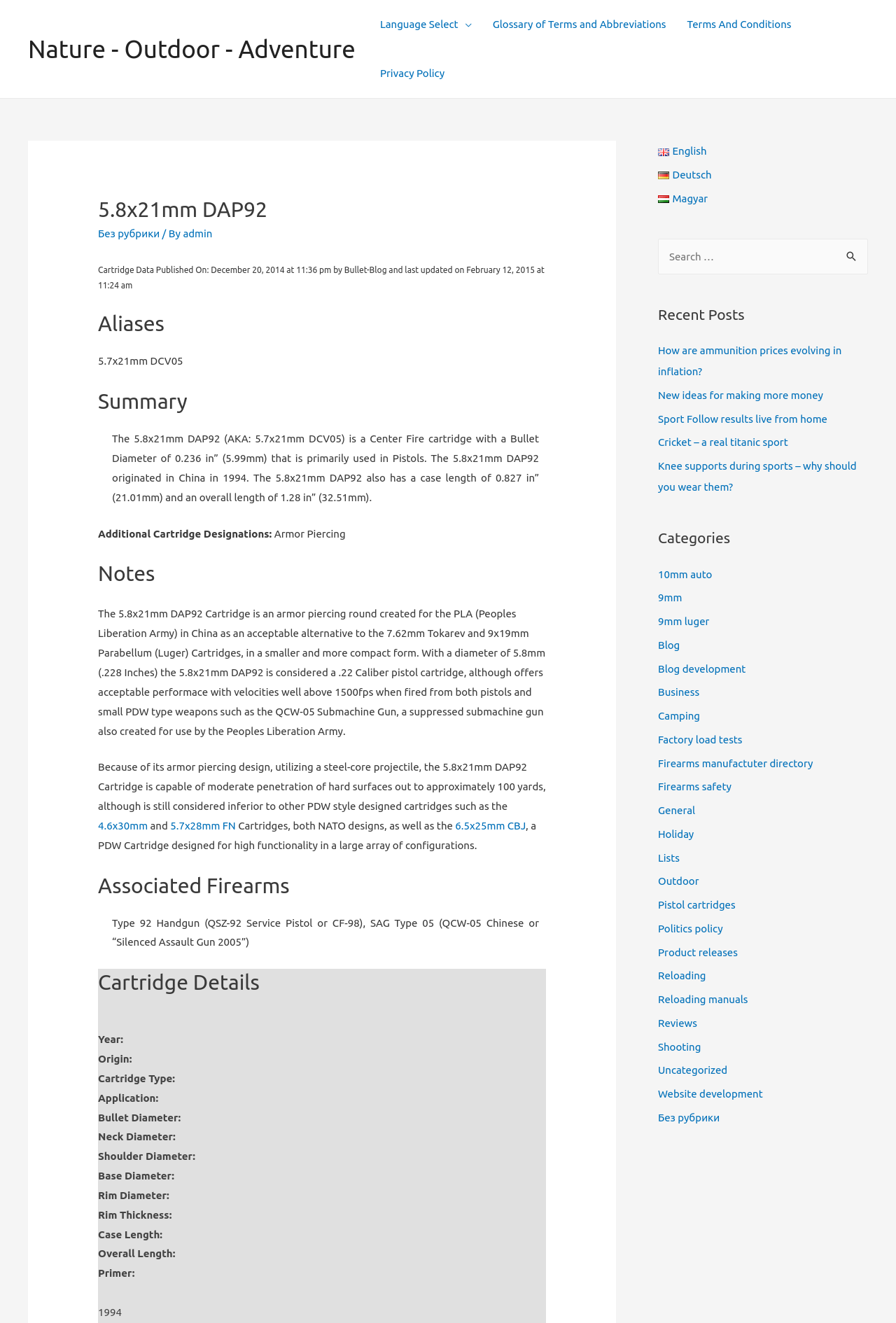What is the purpose of the 5.8x21mm DAP92 cartridge? Observe the screenshot and provide a one-word or short phrase answer.

Pistols